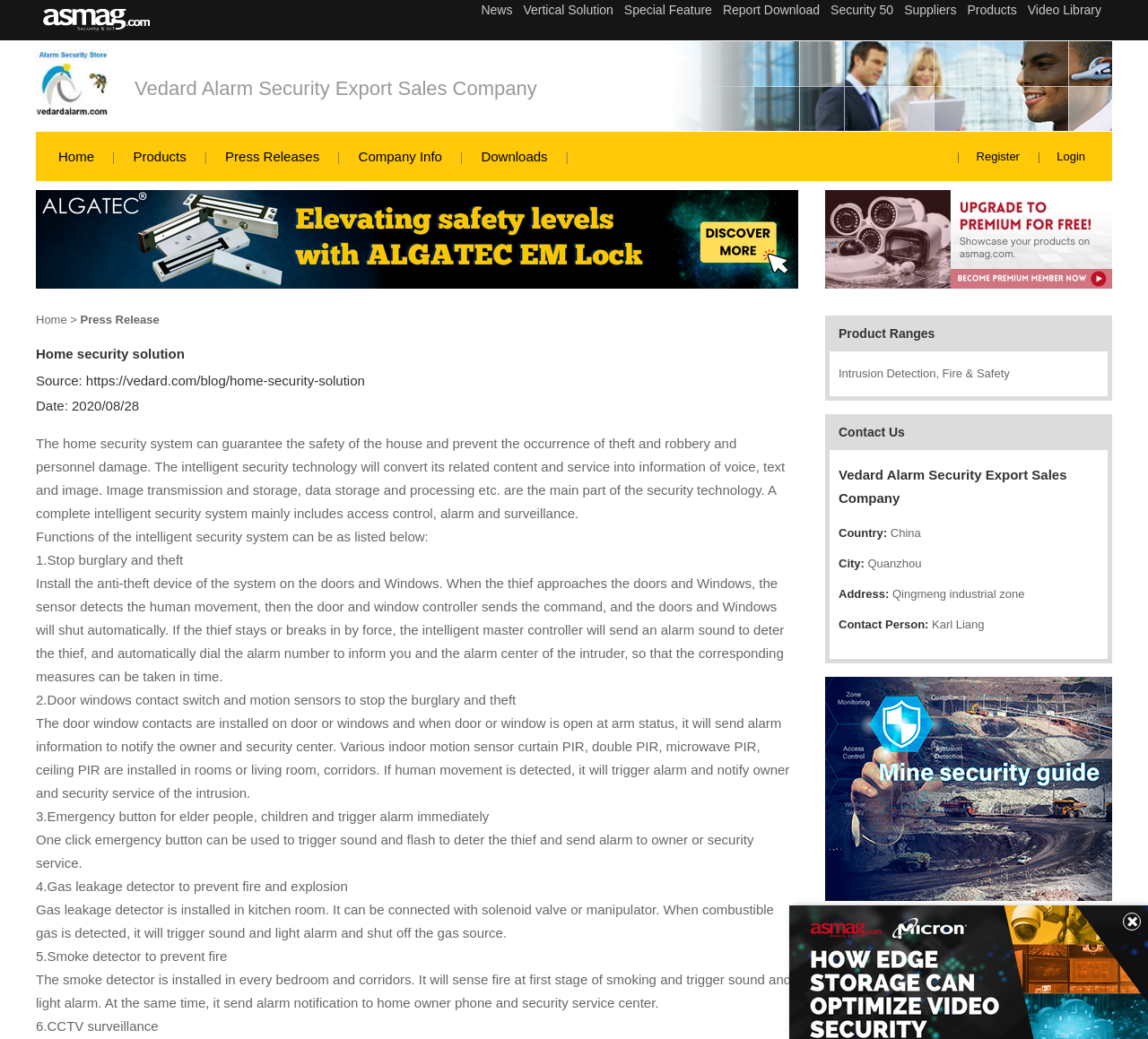Can you provide the bounding box coordinates for the element that should be clicked to implement the instruction: "Click on the 'Vedard Alarm Security Export Sales Company' link"?

[0.117, 0.074, 0.468, 0.096]